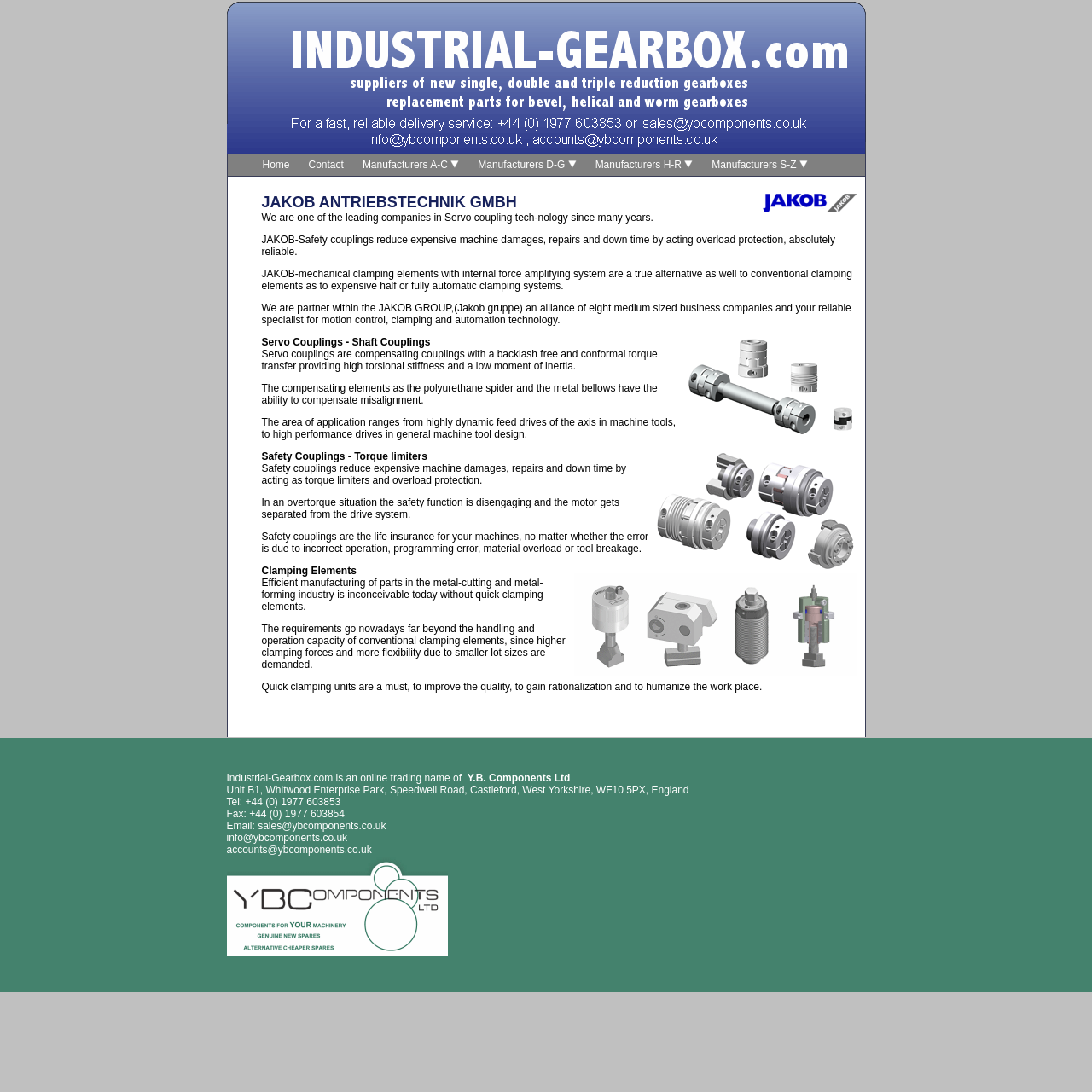Please identify the bounding box coordinates of the element on the webpage that should be clicked to follow this instruction: "Click on the 'GRAPHIC DESIGN' link". The bounding box coordinates should be given as four float numbers between 0 and 1, formatted as [left, top, right, bottom].

None